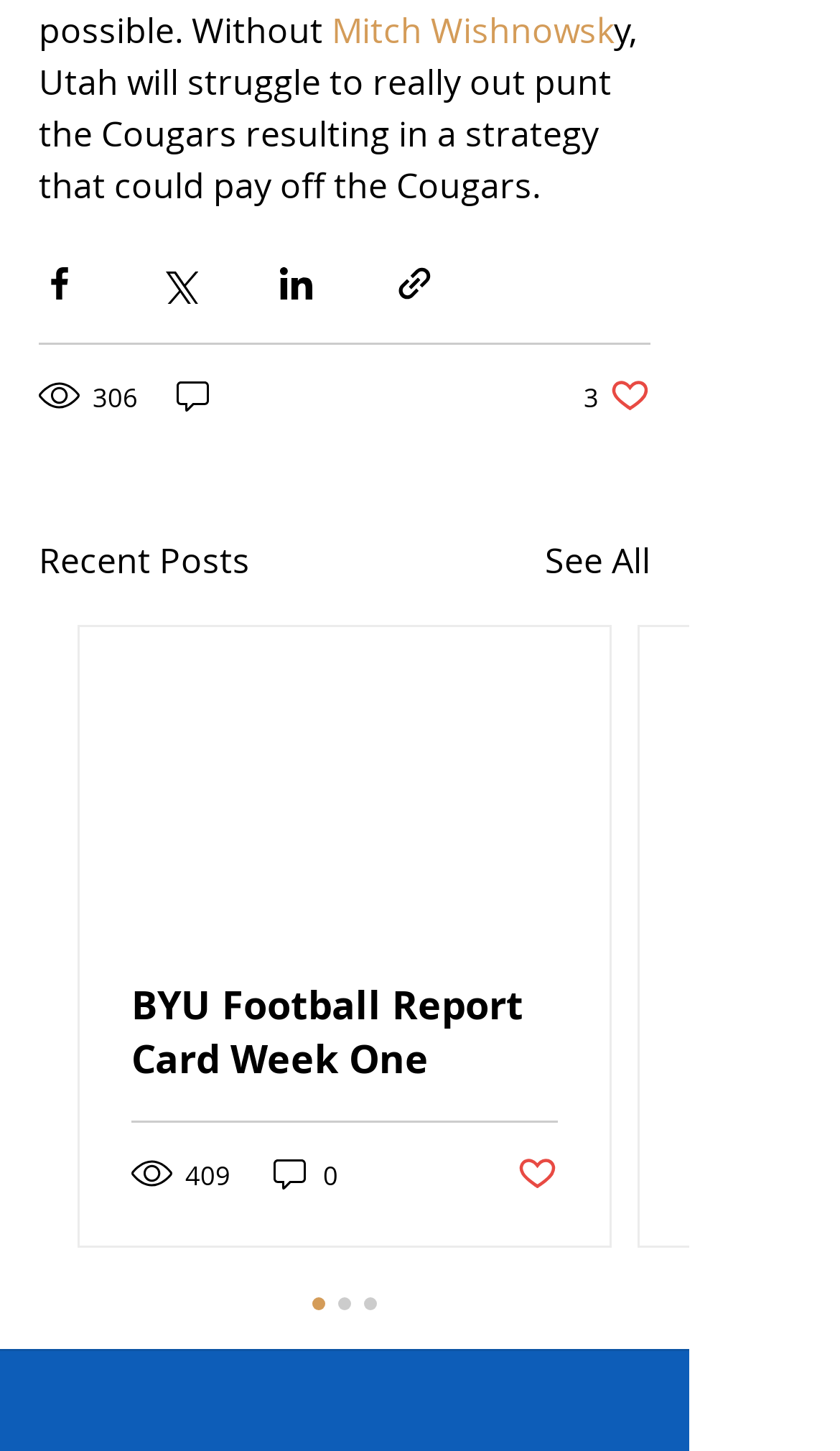Please locate the bounding box coordinates of the element that should be clicked to achieve the given instruction: "View recent posts".

[0.046, 0.369, 0.297, 0.405]